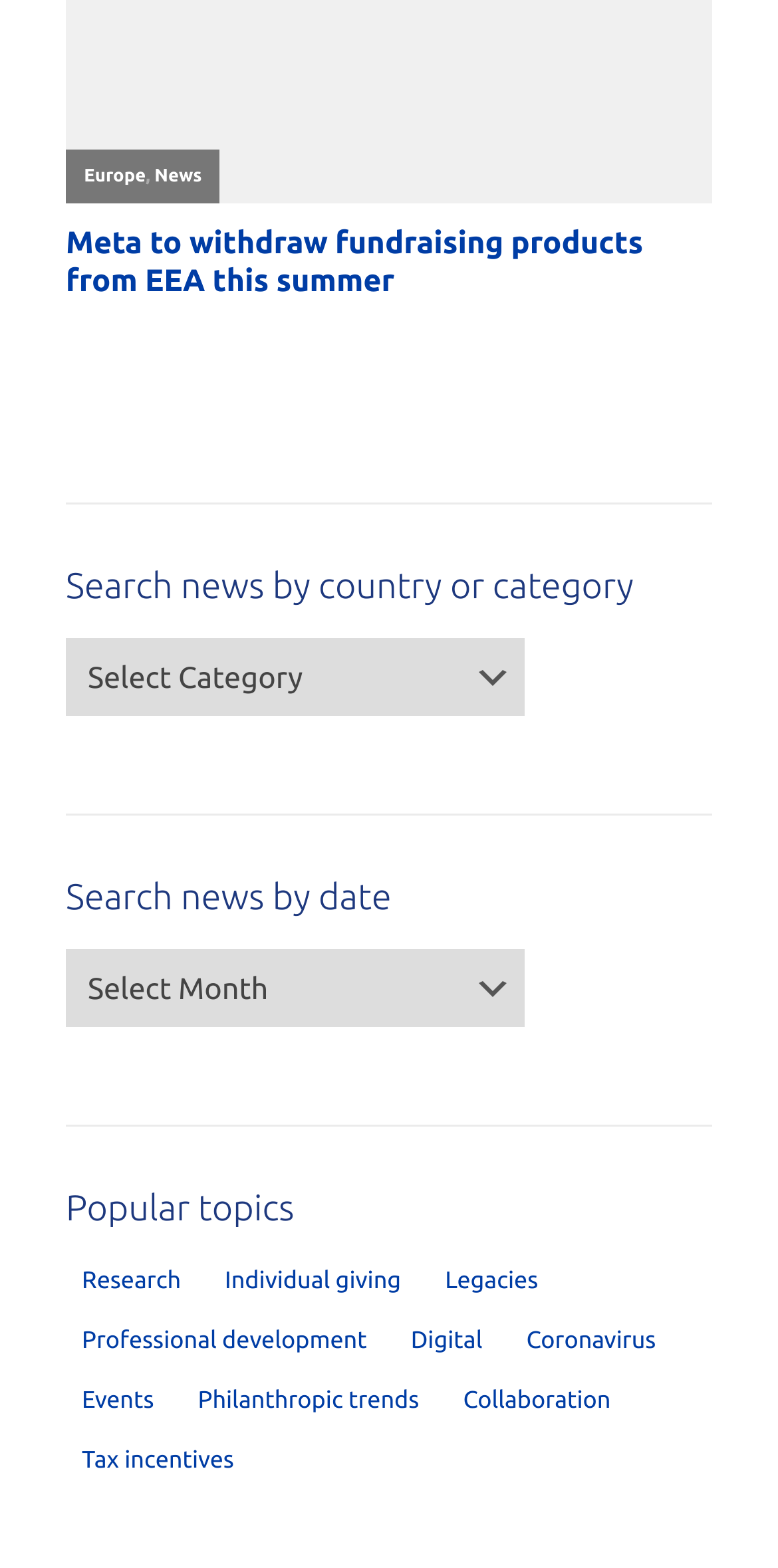Provide a brief response to the question below using one word or phrase:
What is the purpose of the combobox 'Search news by country or category'?

To search news